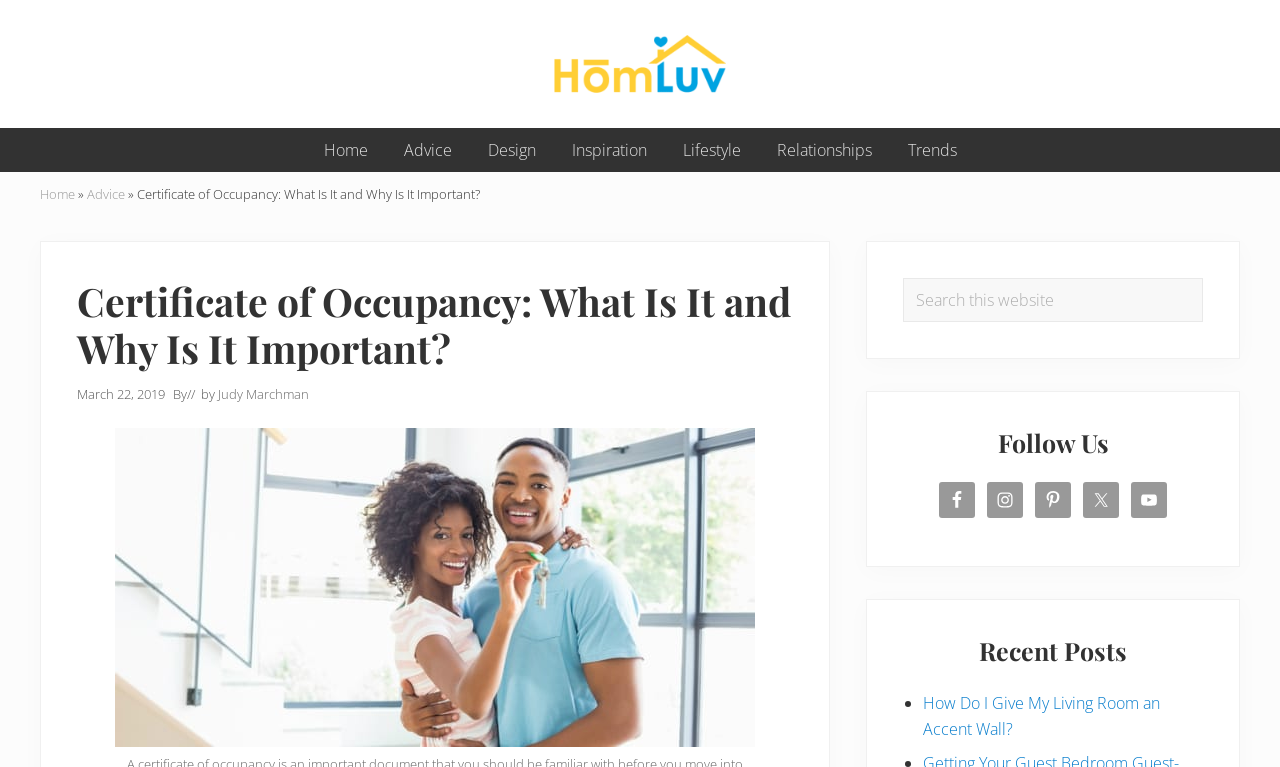Show the bounding box coordinates for the element that needs to be clicked to execute the following instruction: "View recent post 'How Do I Give My Living Room an Accent Wall?'". Provide the coordinates in the form of four float numbers between 0 and 1, i.e., [left, top, right, bottom].

[0.721, 0.902, 0.906, 0.965]